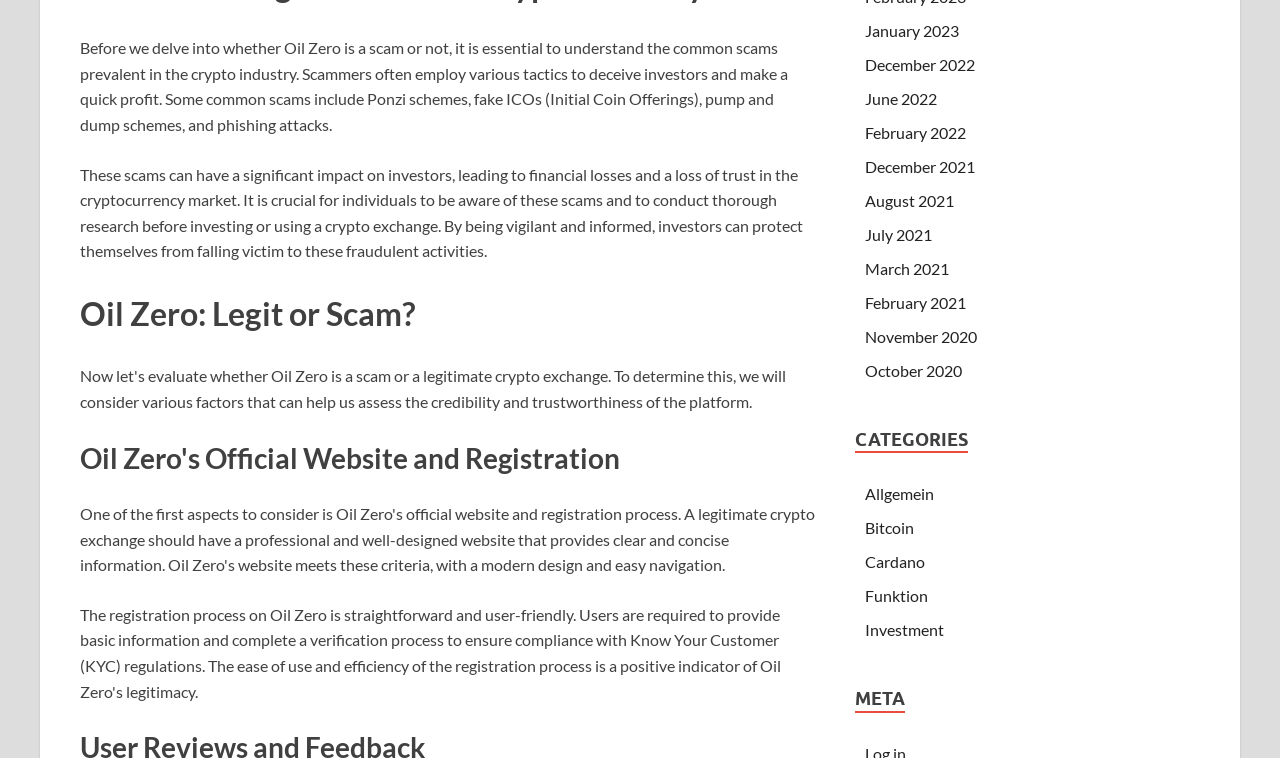Give a concise answer using one word or a phrase to the following question:
What are some common scams in the crypto industry?

Ponzi schemes, fake ICOs, pump and dump schemes, phishing attacks